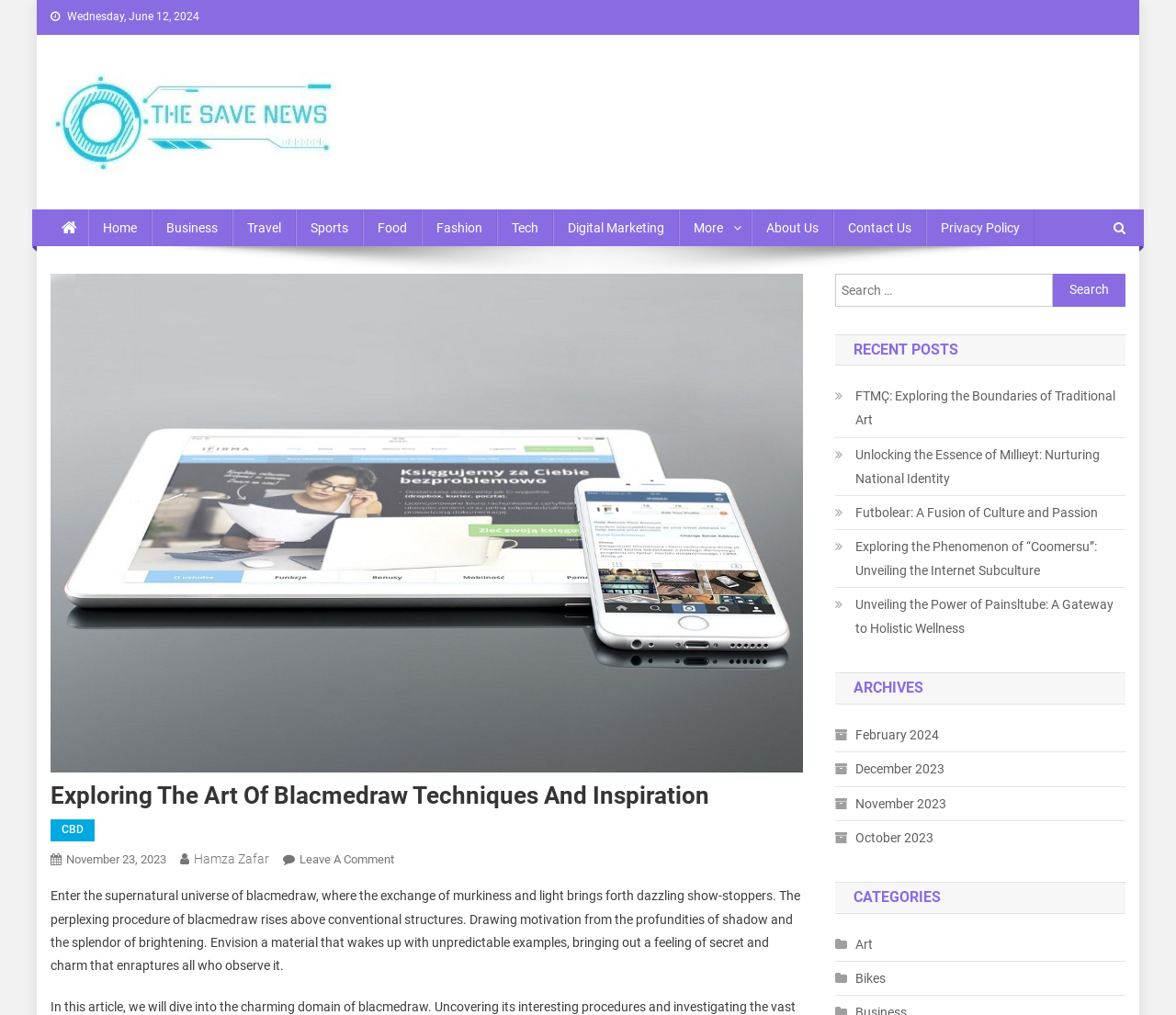Find the bounding box coordinates of the clickable region needed to perform the following instruction: "Explore the category of Art". The coordinates should be provided as four float numbers between 0 and 1, i.e., [left, top, right, bottom].

[0.71, 0.918, 0.742, 0.942]